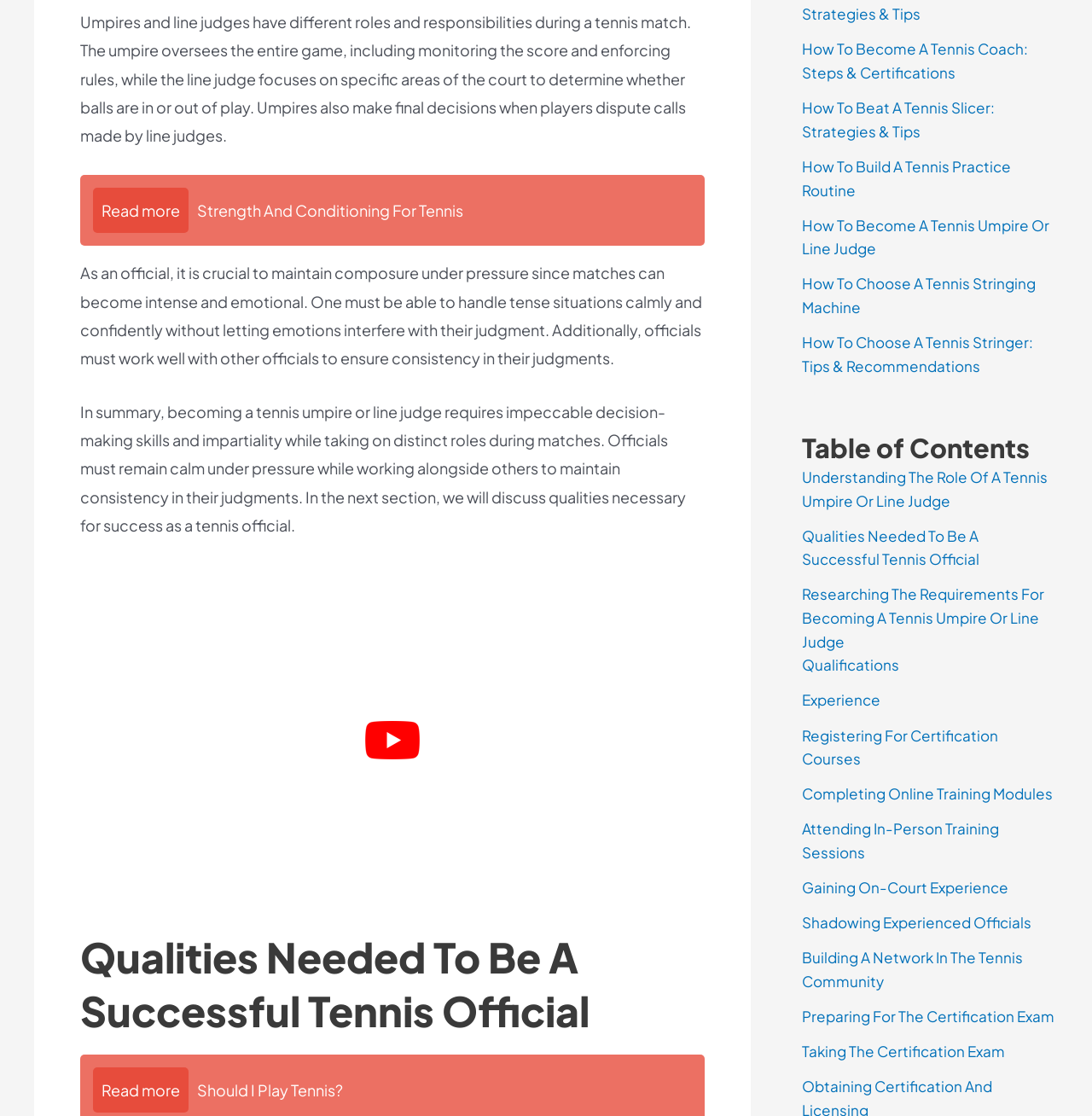Identify the bounding box coordinates for the element you need to click to achieve the following task: "Register for certification courses". Provide the bounding box coordinates as four float numbers between 0 and 1, in the form [left, top, right, bottom].

[0.734, 0.625, 0.92, 0.663]